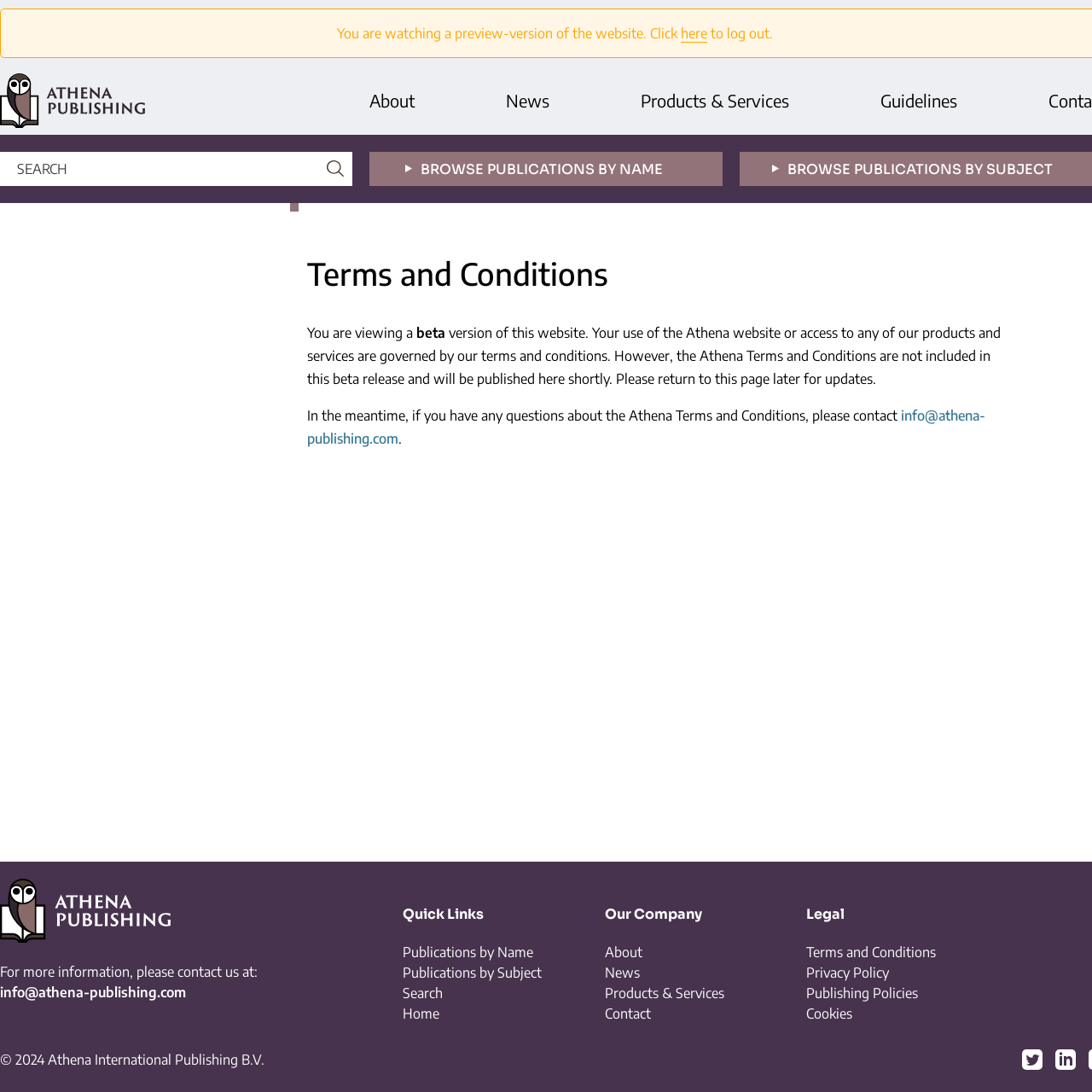Explain in detail what you observe on this webpage.

The webpage is titled "Terms and Conditions | Athena Publishing" and appears to be a beta version of the website. At the top, there is a notification stating that the user is watching a preview version of the website and can click "here" to log out. Below this, there is a horizontal navigation menu with links to "About", "News", "Products & Services", and "Guidelines". 

To the left of the navigation menu, there is a logo image and a search bar with a "SEARCH" placeholder text and a search button featuring a magnifying glass icon. Below the search bar, there is a link to "BROWSE PUBLICATIONS BY NAME" with two small images on either side.

The main content of the page explains that the Athena Terms and Conditions are not included in this beta release and will be published shortly. It provides contact information for inquiries about the Terms and Conditions. 

At the bottom of the page, there are three columns of links. The first column is titled "Quick Links" and contains links to "Publications by Name", "Publications by Subject", "Search", and "Home". The second column is titled "Our Company" and contains links to "About", "News", "Products & Services", and "Contact". The third column is titled "Legal" and contains links to "Terms and Conditions", "Privacy Policy", "Publishing Policies", and "Cookies". 

Finally, at the very bottom of the page, there is a copyright notice stating "© 2024 Athena International Publishing B.V." and two social media links with corresponding icons.